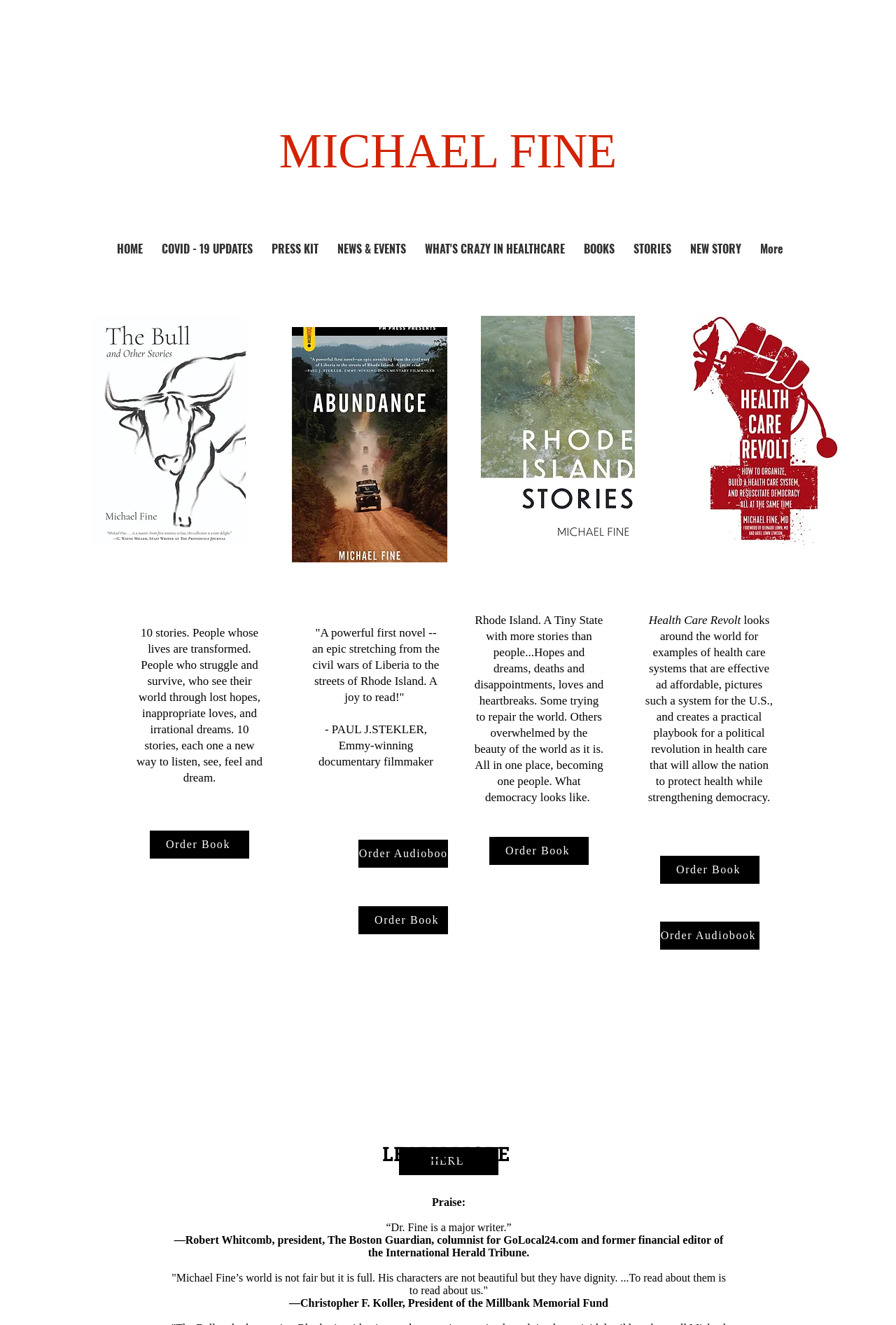Please identify the bounding box coordinates of the region to click in order to complete the task: "Read more about 'Rhode Island. A Tiny State with more stories than people...'". The coordinates must be four float numbers between 0 and 1, specified as [left, top, right, bottom].

[0.529, 0.461, 0.674, 0.607]